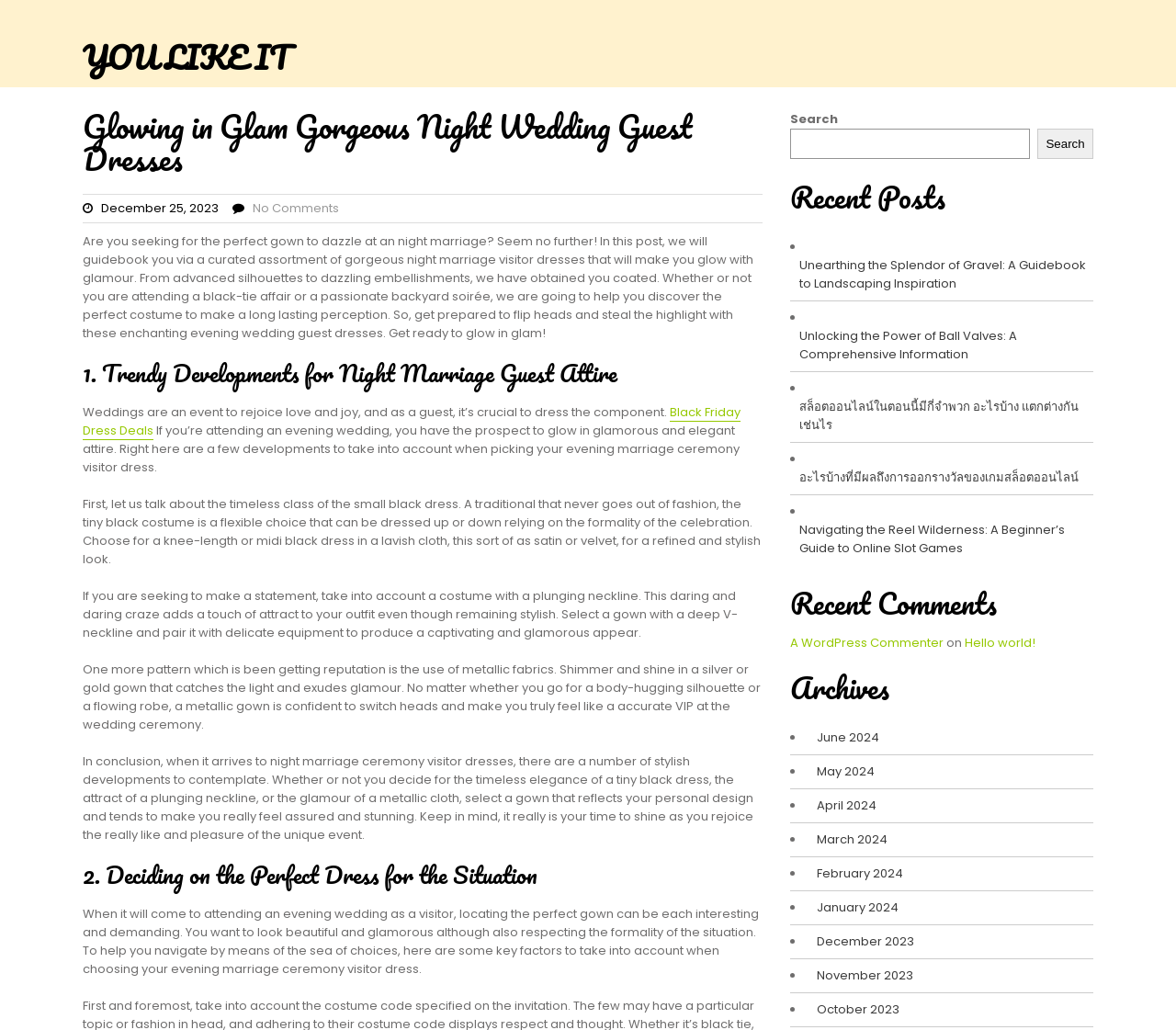Please find the bounding box for the following UI element description. Provide the coordinates in (top-left x, top-left y, bottom-right x, bottom-right y) format, with values between 0 and 1: สล็อตออนไลน์ในตอนนี้มีกี่จำพวก อะไรบ้าง แตกต่างกันเช่นไร

[0.672, 0.386, 0.93, 0.422]